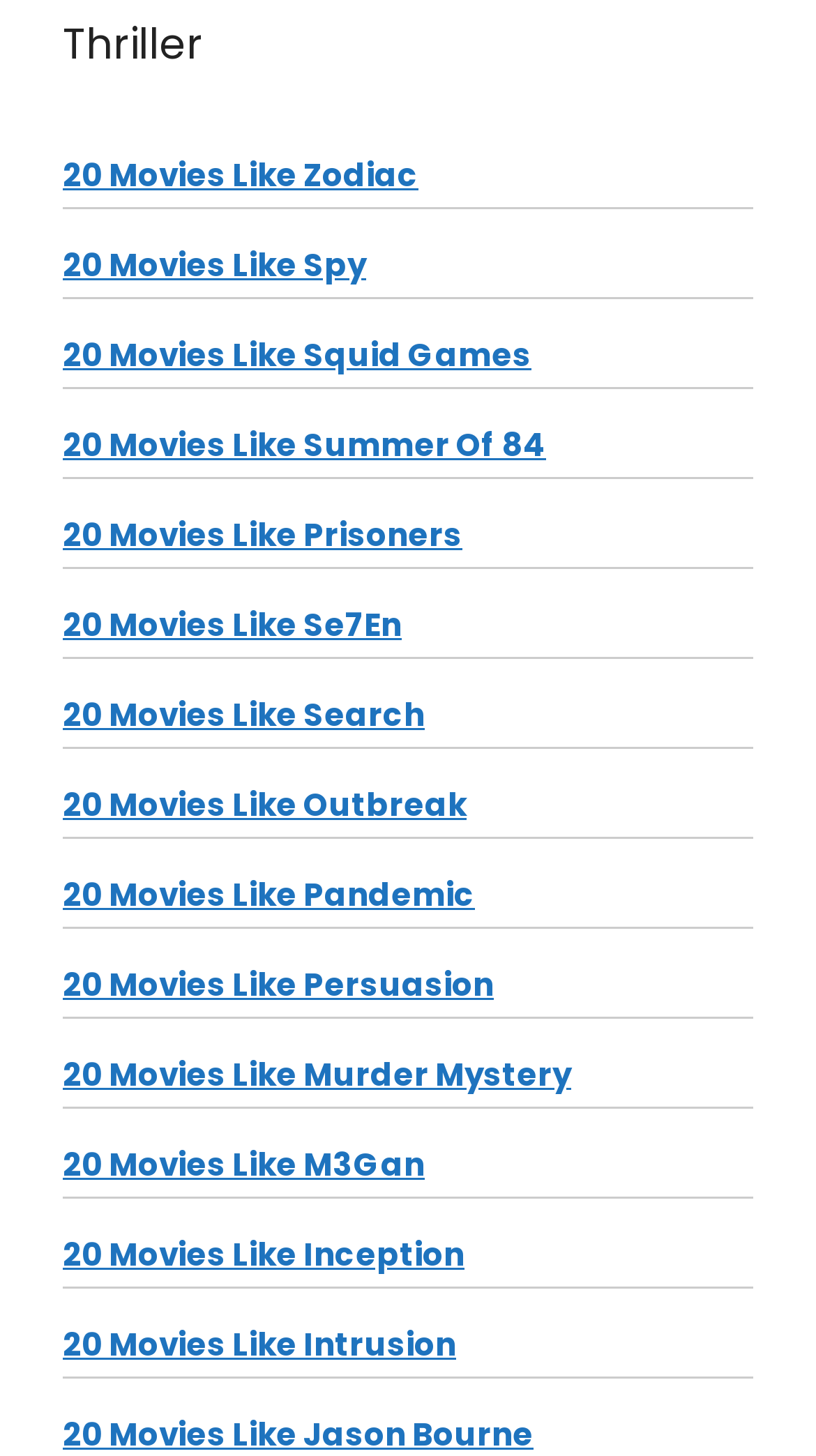Determine the bounding box coordinates (top-left x, top-left y, bottom-right x, bottom-right y) of the UI element described in the following text: 20 Movies Like Search

[0.077, 0.475, 0.521, 0.506]